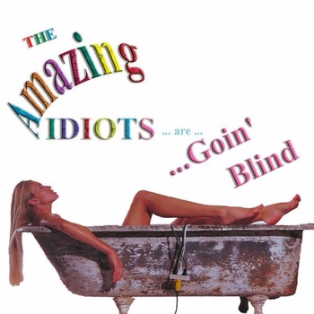Present an elaborate depiction of the scene captured in the image.

The image features a striking album cover for "Goin' Blind" by The Amazing Idiots. The cover showcases a relaxed and visually intriguing scene with a young woman reclining in an old, vintage bathtub. Her posture exudes a sense of carefree attitude, while colorful text dances around her, prominently displaying the band name and album title. The vibrant letters use a playful mix of colors and styles, drawing attention to the playful nature of both the title and the music within. The backdrop and the unique presentation suggest a blend of humor and creativity characteristic of the band’s artistic identity.